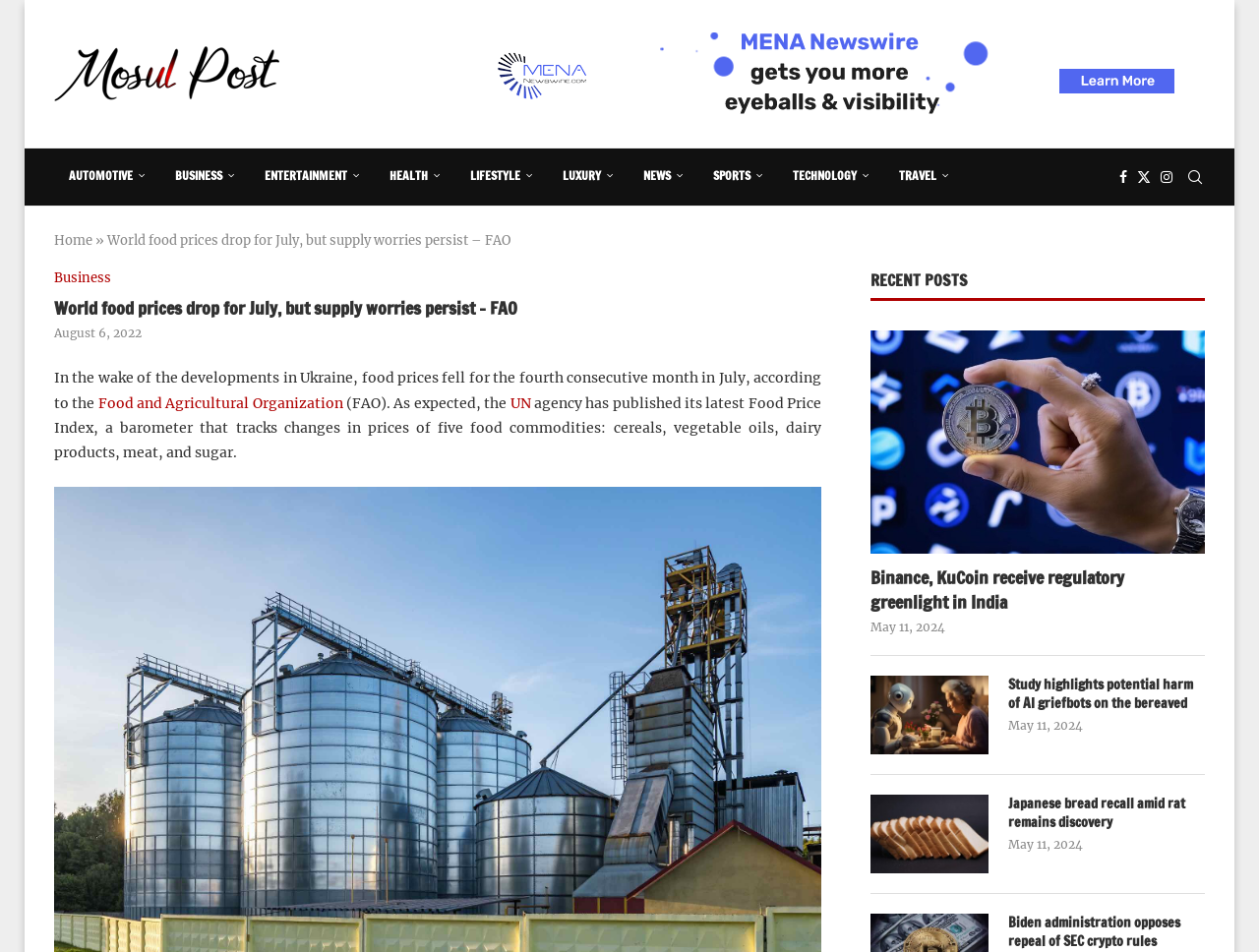What organization is mentioned in the article?
Kindly give a detailed and elaborate answer to the question.

I found the mention of the organization by reading the article content, which states 'according to the Food and Agricultural Organization (FAO)'.